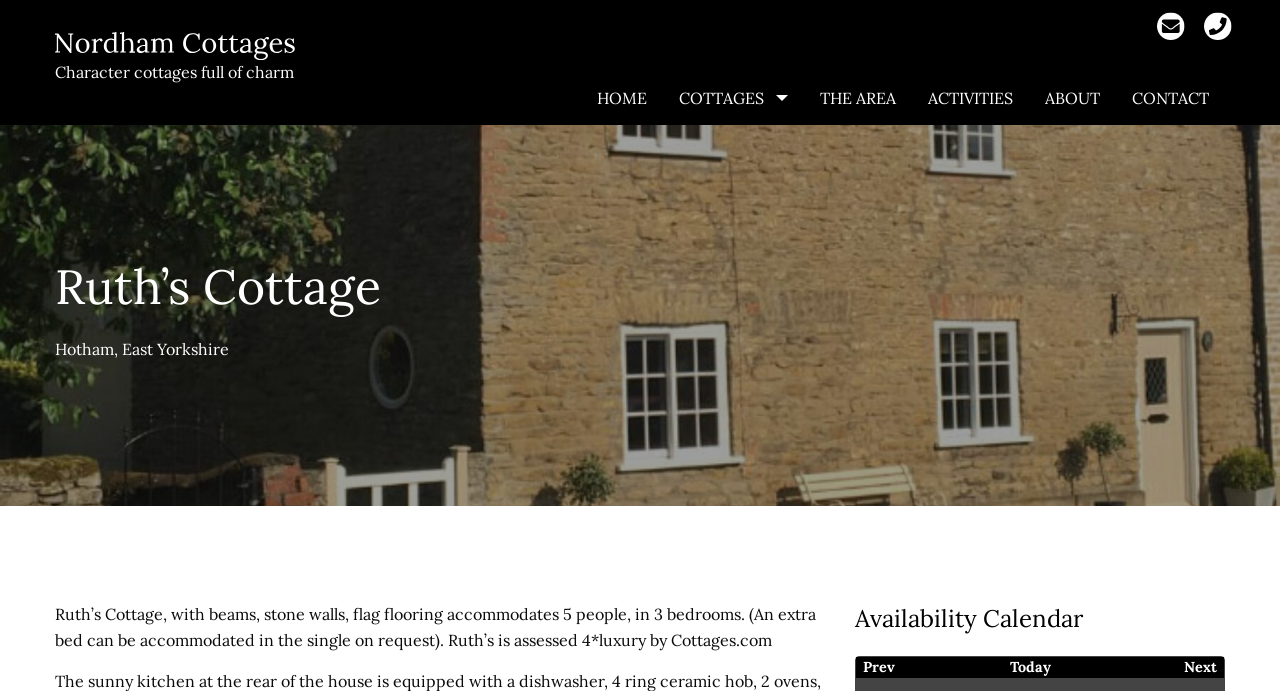Locate the bounding box coordinates of the area where you should click to accomplish the instruction: "View cottages".

[0.518, 0.108, 0.628, 0.182]